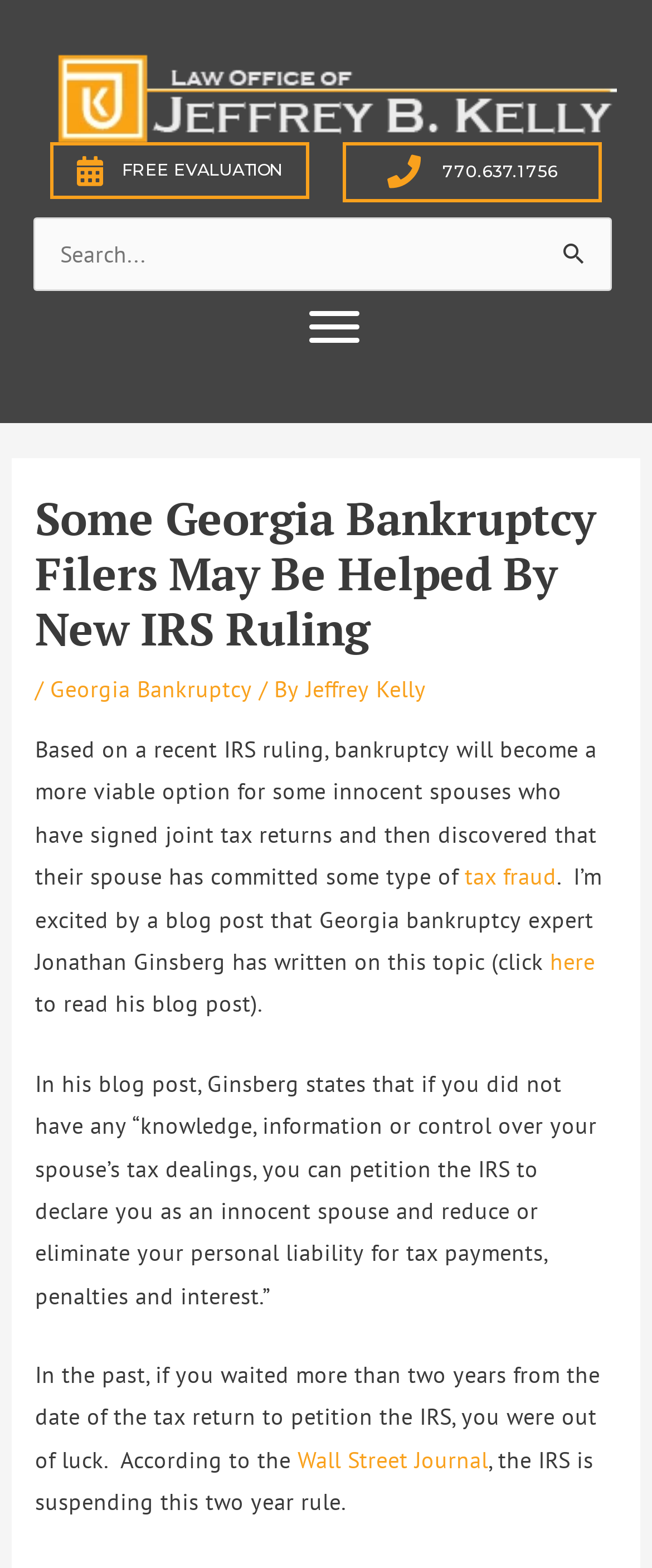Locate the bounding box coordinates for the element described below: "770.637.1756". The coordinates must be four float values between 0 and 1, formatted as [left, top, right, bottom].

[0.526, 0.091, 0.923, 0.129]